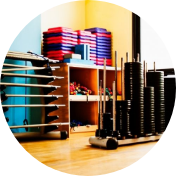Break down the image and describe every detail you can observe.

This image showcases a well-organized fitness space, highlighting various aerobic training equipment. In the foreground, a sleek weight rack prominently displays multiple weights in a neat configuration, ideal for strength training. Adjacent to the rack, a horizontal shelving unit holds brightly colored step platforms, perfect for step aerobics sessions. The backdrop features a cheerful, brightly painted wall that enhances the lively atmosphere of the room. This setup not only emphasizes the focus on aerobic exercises but also encourages an engaging and motivating environment for fitness enthusiasts.